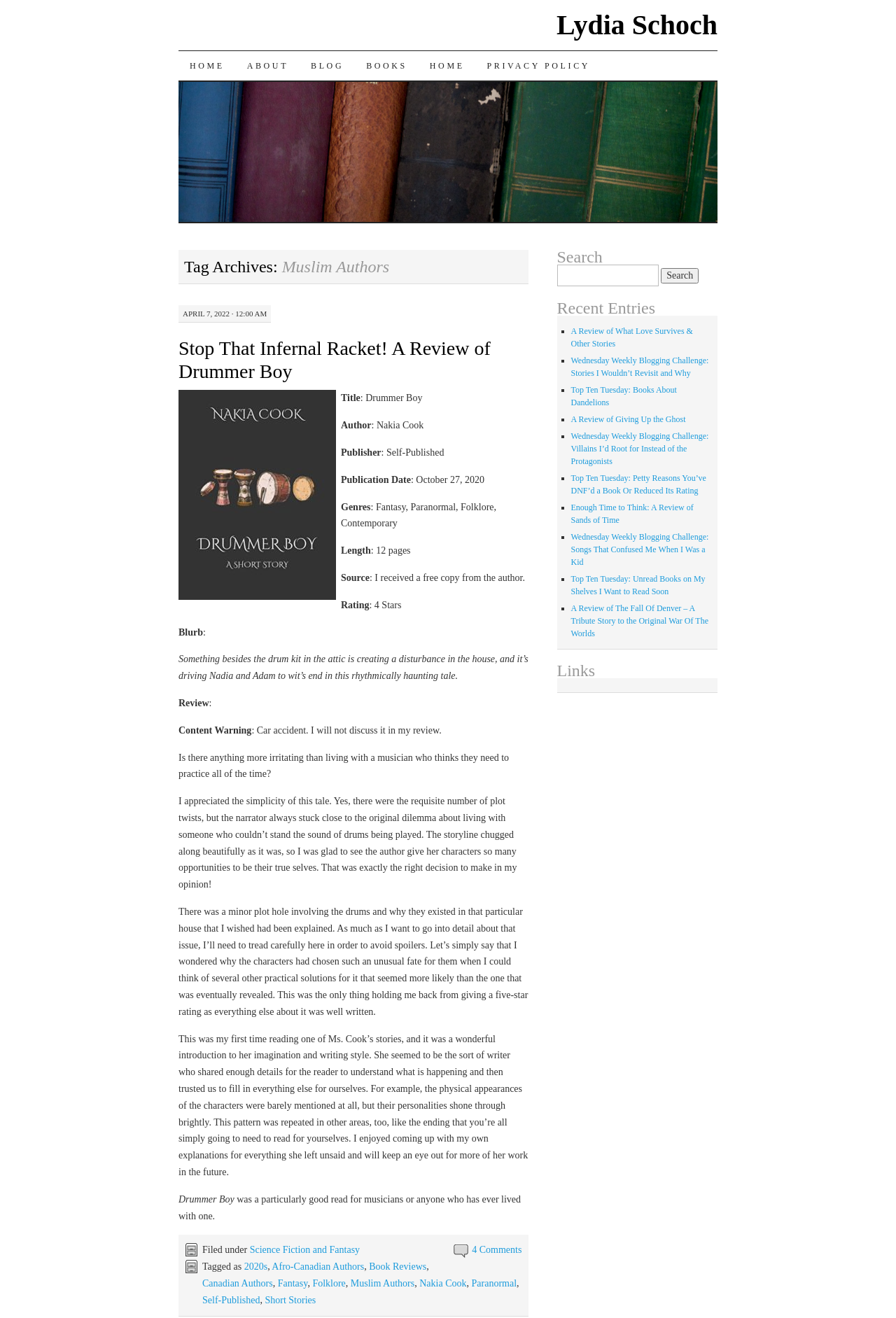Pinpoint the bounding box coordinates of the element you need to click to execute the following instruction: "View recent entries". The bounding box should be represented by four float numbers between 0 and 1, in the format [left, top, right, bottom].

[0.621, 0.228, 0.801, 0.239]